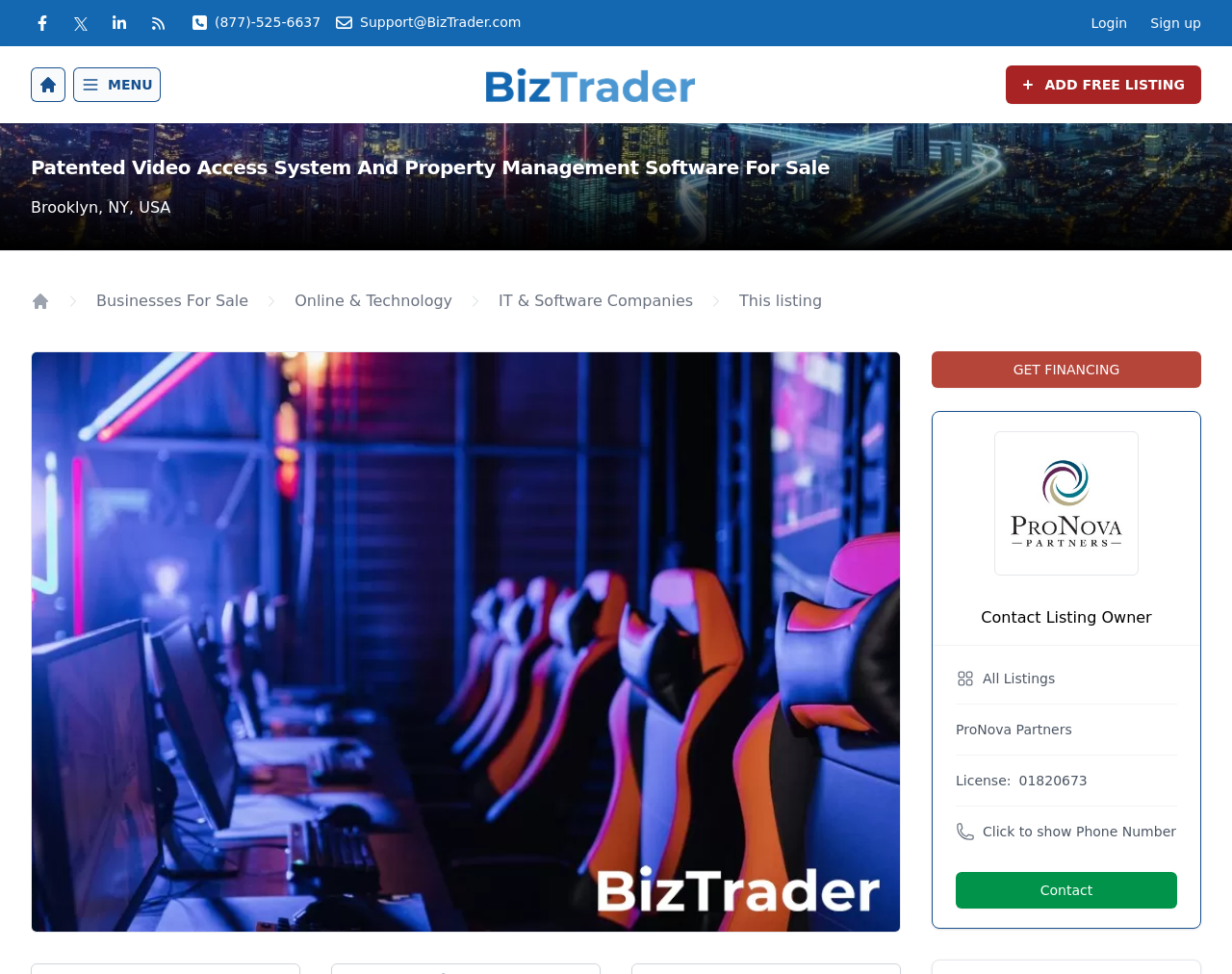Answer the question in one word or a short phrase:
What type of business is for sale?

IT & Software Company